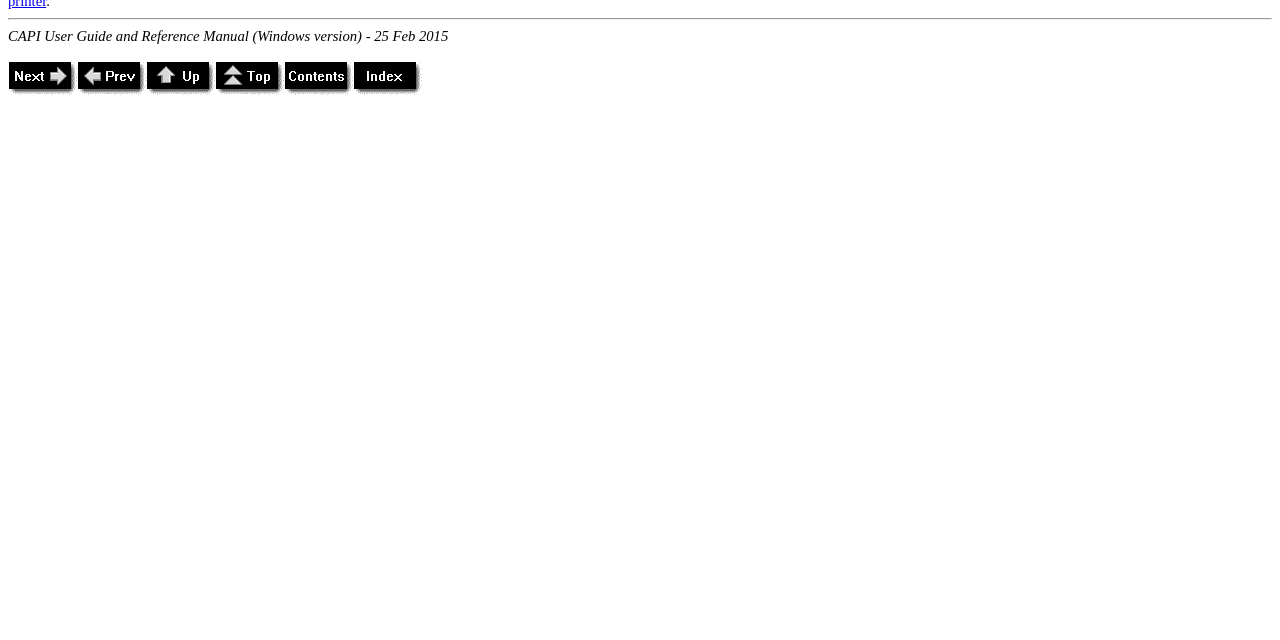Determine the bounding box coordinates for the UI element with the following description: "alt="Top"". The coordinates should be four float numbers between 0 and 1, represented as [left, top, right, bottom].

[0.168, 0.127, 0.222, 0.153]